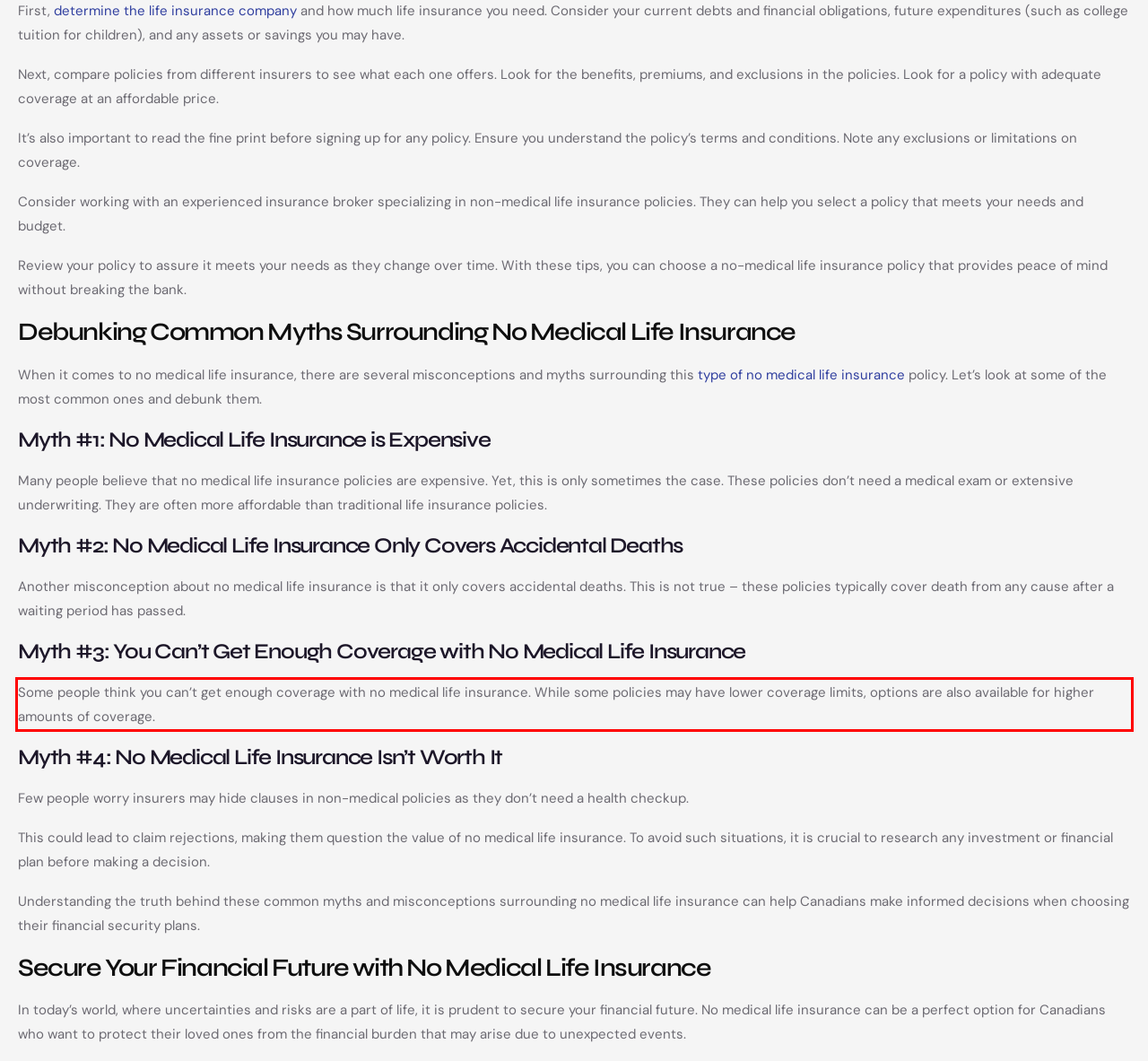From the given screenshot of a webpage, identify the red bounding box and extract the text content within it.

Some people think you can’t get enough coverage with no medical life insurance. While some policies may have lower coverage limits, options are also available for higher amounts of coverage.